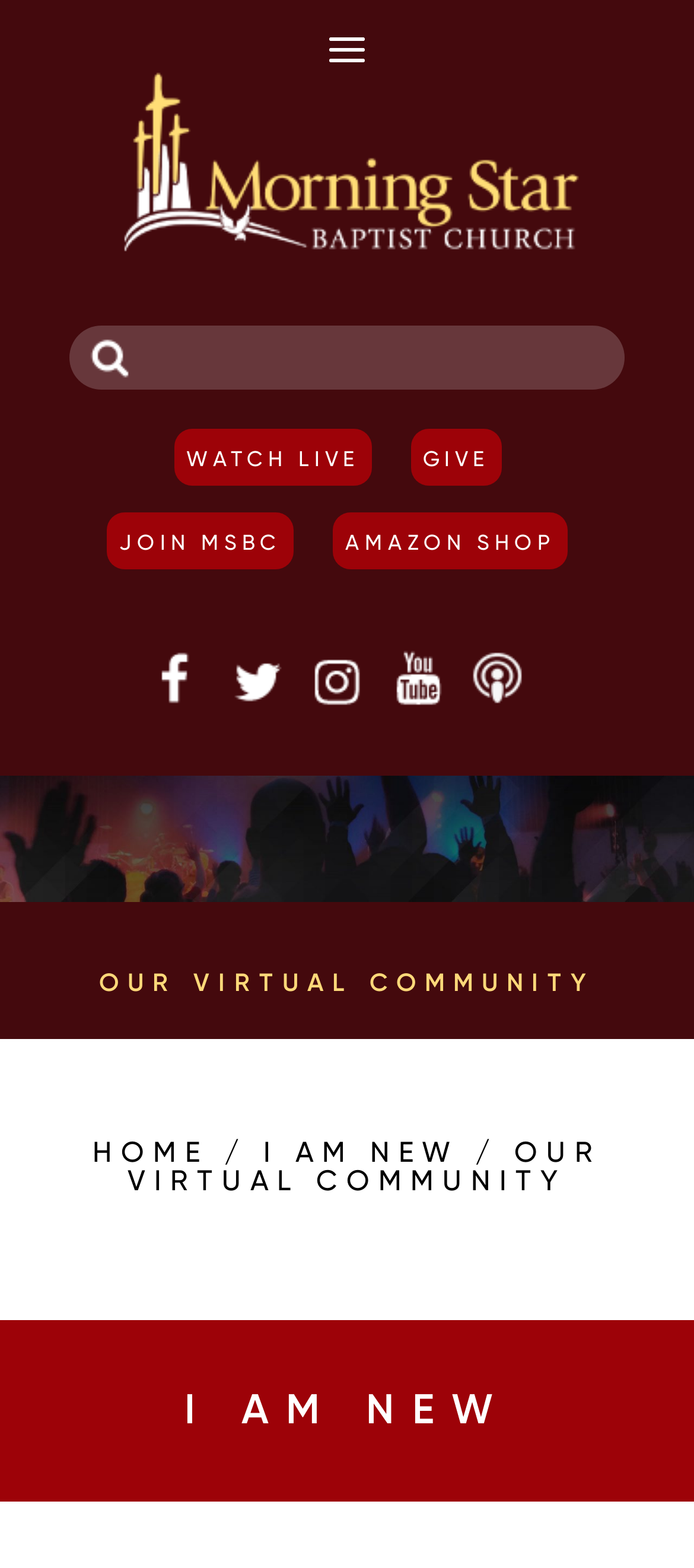Using the provided description: "Join MSBC", find the bounding box coordinates of the corresponding UI element. The output should be four float numbers between 0 and 1, in the format [left, top, right, bottom].

[0.154, 0.326, 0.423, 0.363]